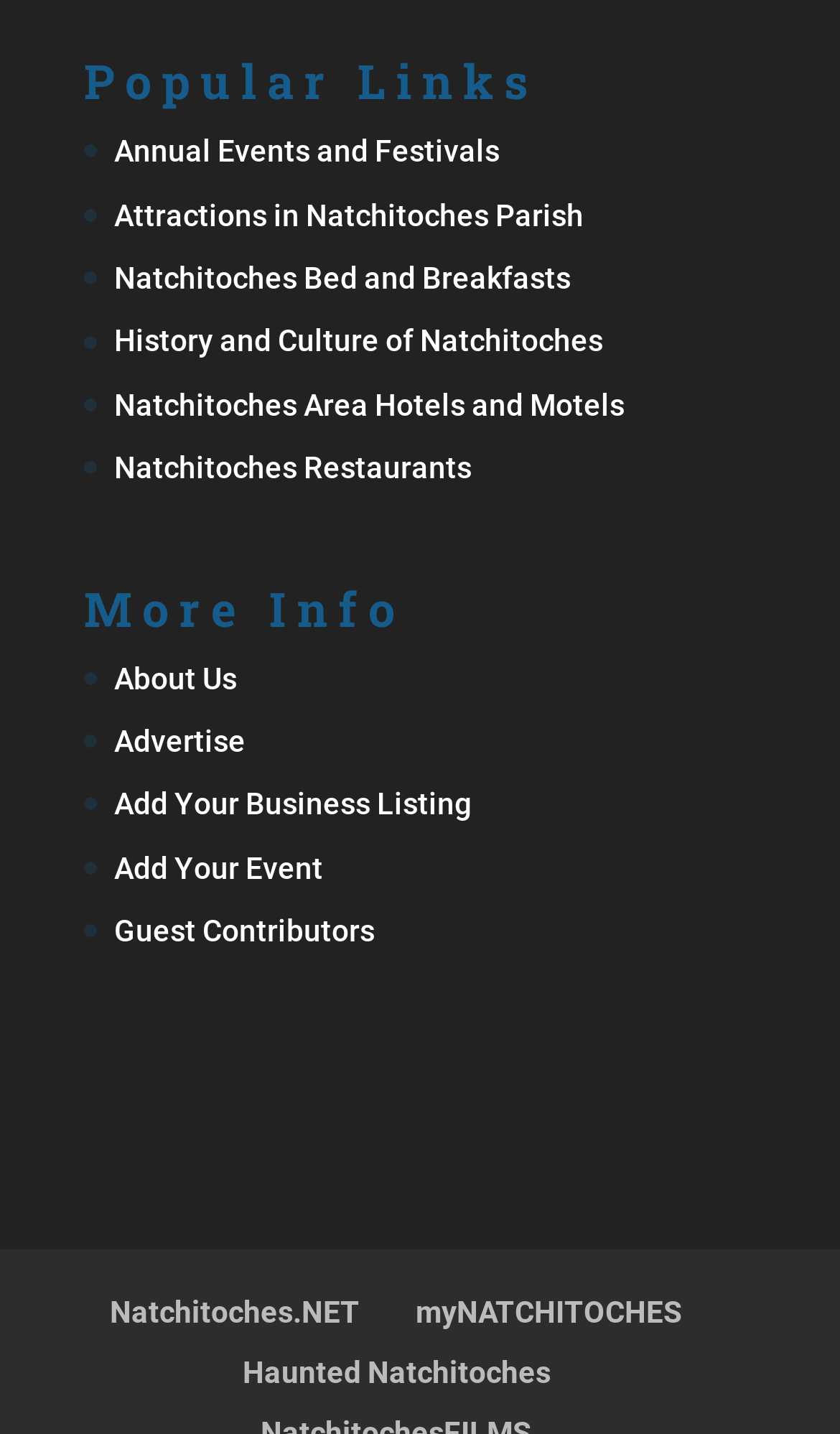What is the last link under 'More Info'?
Please interpret the details in the image and answer the question thoroughly.

I looked at the links under the 'More Info' heading and found that the last link is 'Guest Contributors'.